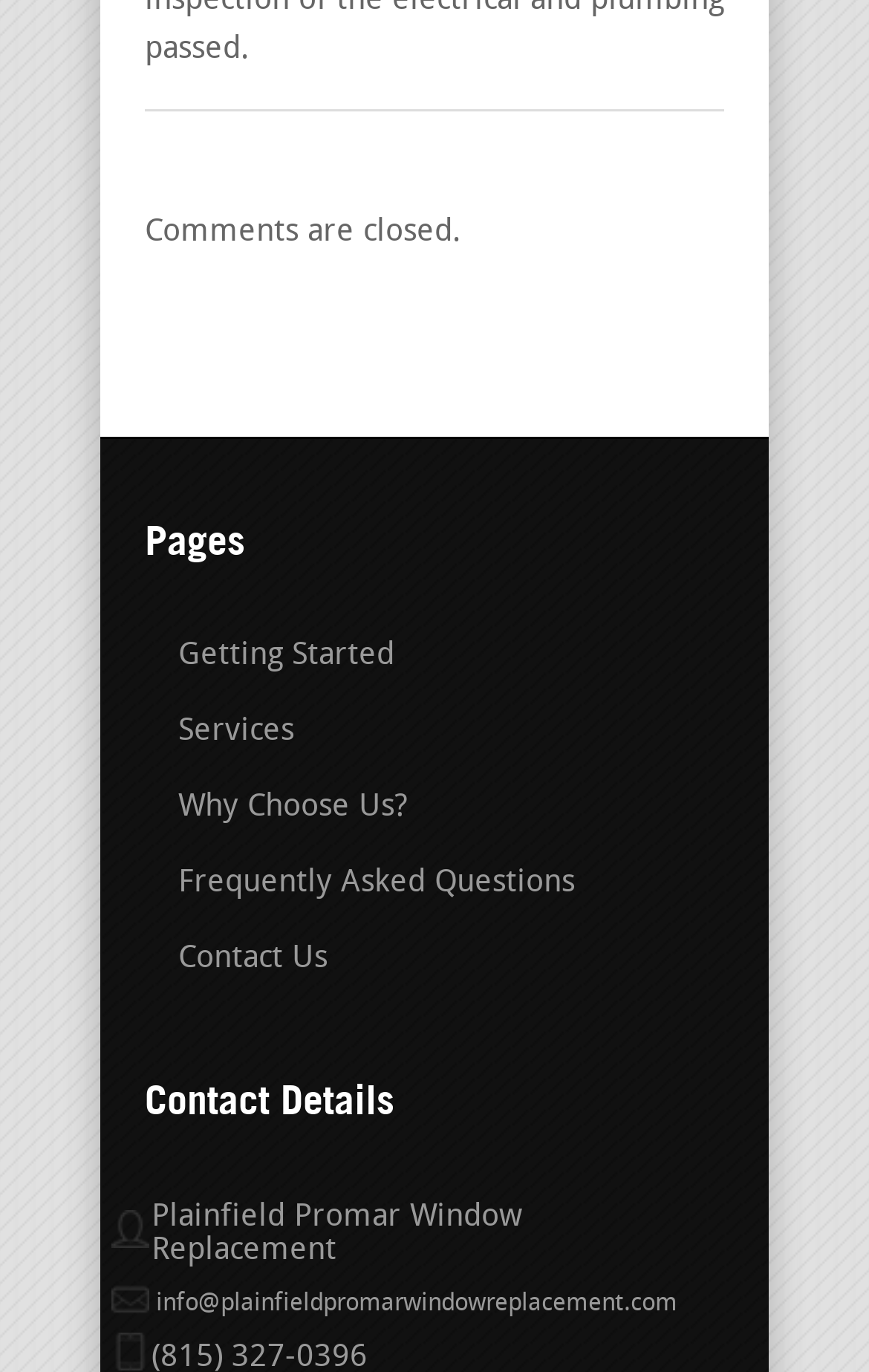From the webpage screenshot, predict the bounding box coordinates (top-left x, top-left y, bottom-right x, bottom-right y) for the UI element described here: info@plainfieldpromarwindowreplacement.com

[0.128, 0.942, 0.779, 0.96]